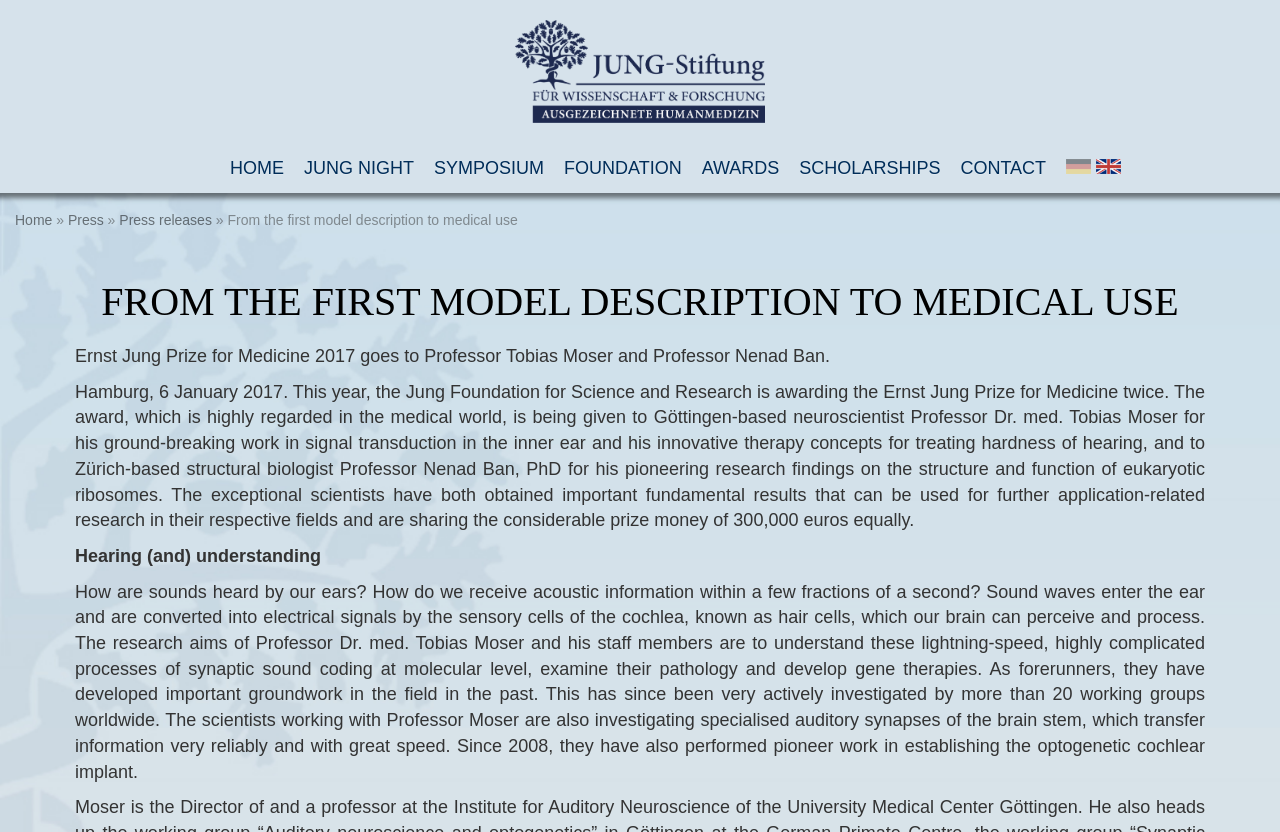What is the name of the foundation?
Refer to the image and offer an in-depth and detailed answer to the question.

I found the answer by looking at the heading element with the text 'Jung Stiftung - AUSGEZEICHNETE MEDIZIN' and its child link element with the same text. This suggests that the foundation's name is Jung Stiftung.